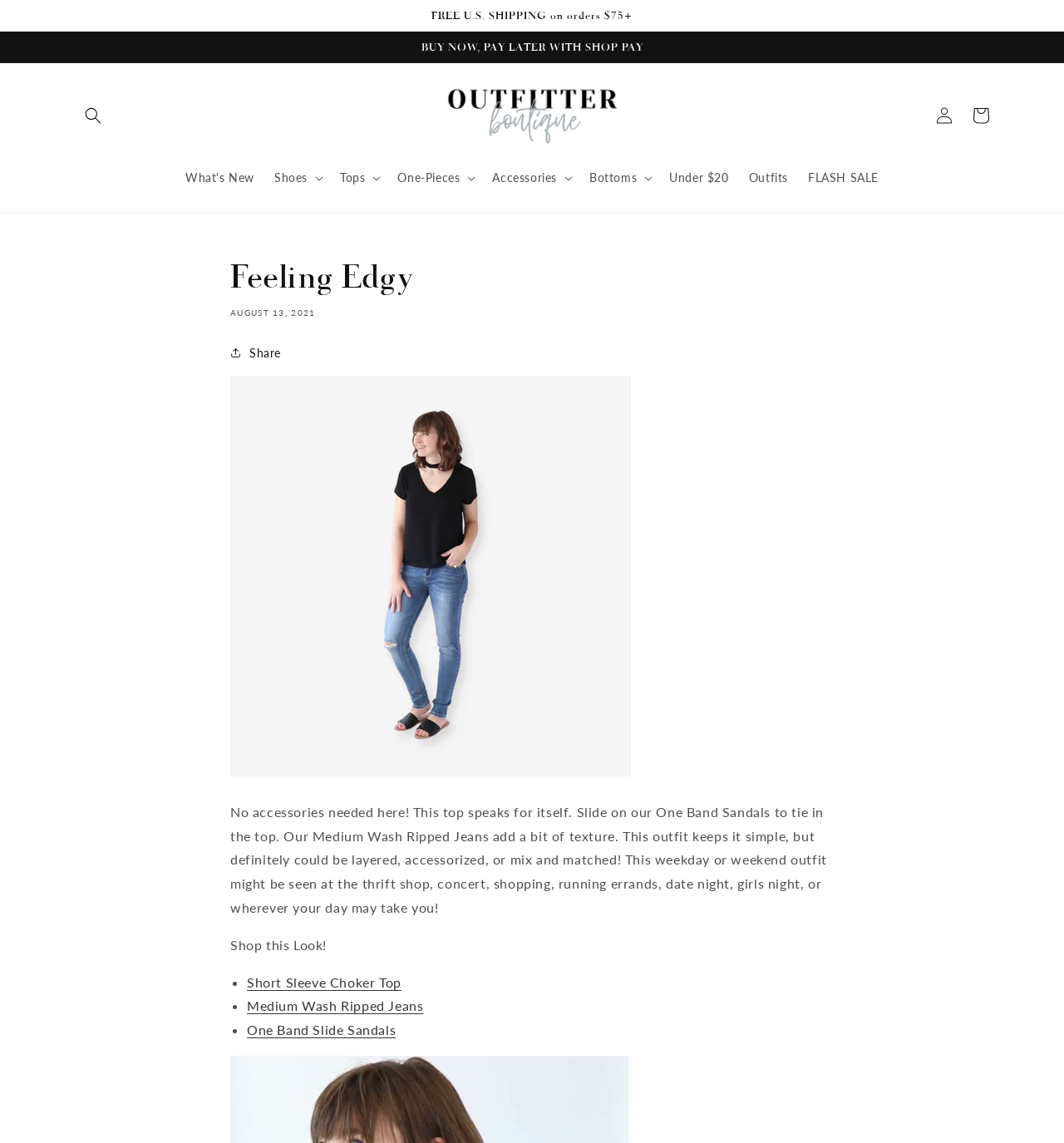Predict the bounding box for the UI component with the following description: "parent_node: What's New".

[0.404, 0.07, 0.596, 0.132]